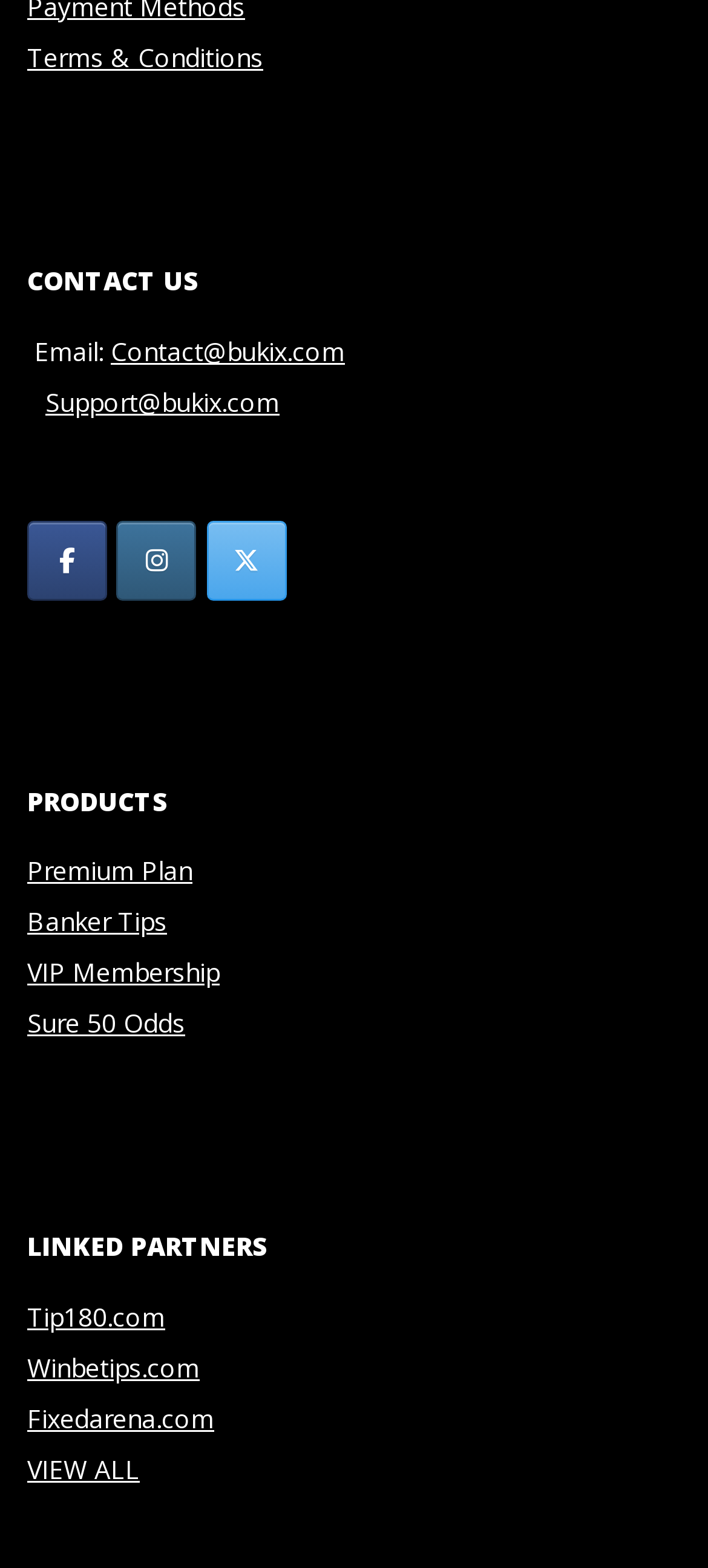Give a succinct answer to this question in a single word or phrase: 
How many linked partners are listed?

3